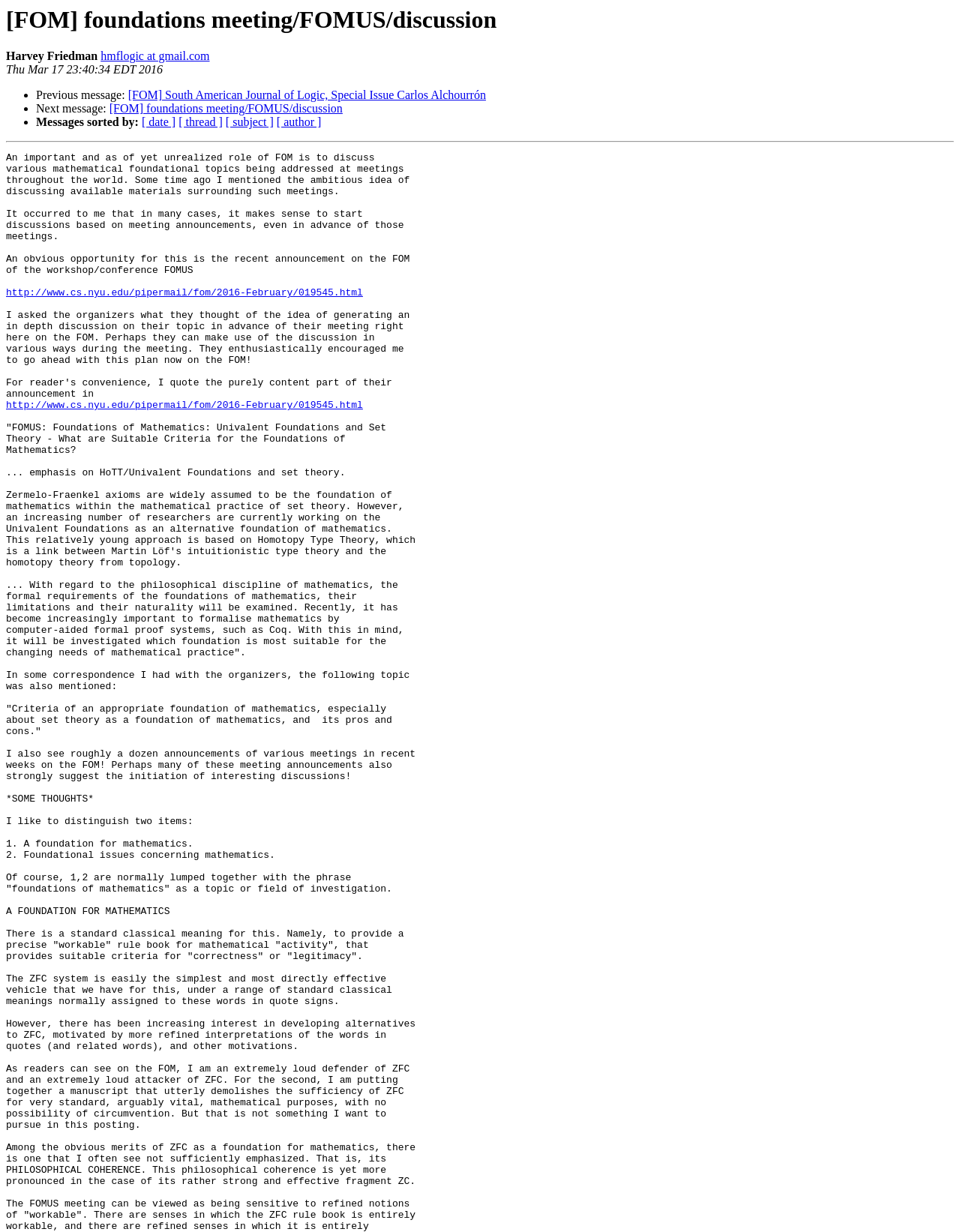Determine the bounding box coordinates of the area to click in order to meet this instruction: "View the next message".

[0.114, 0.083, 0.357, 0.093]